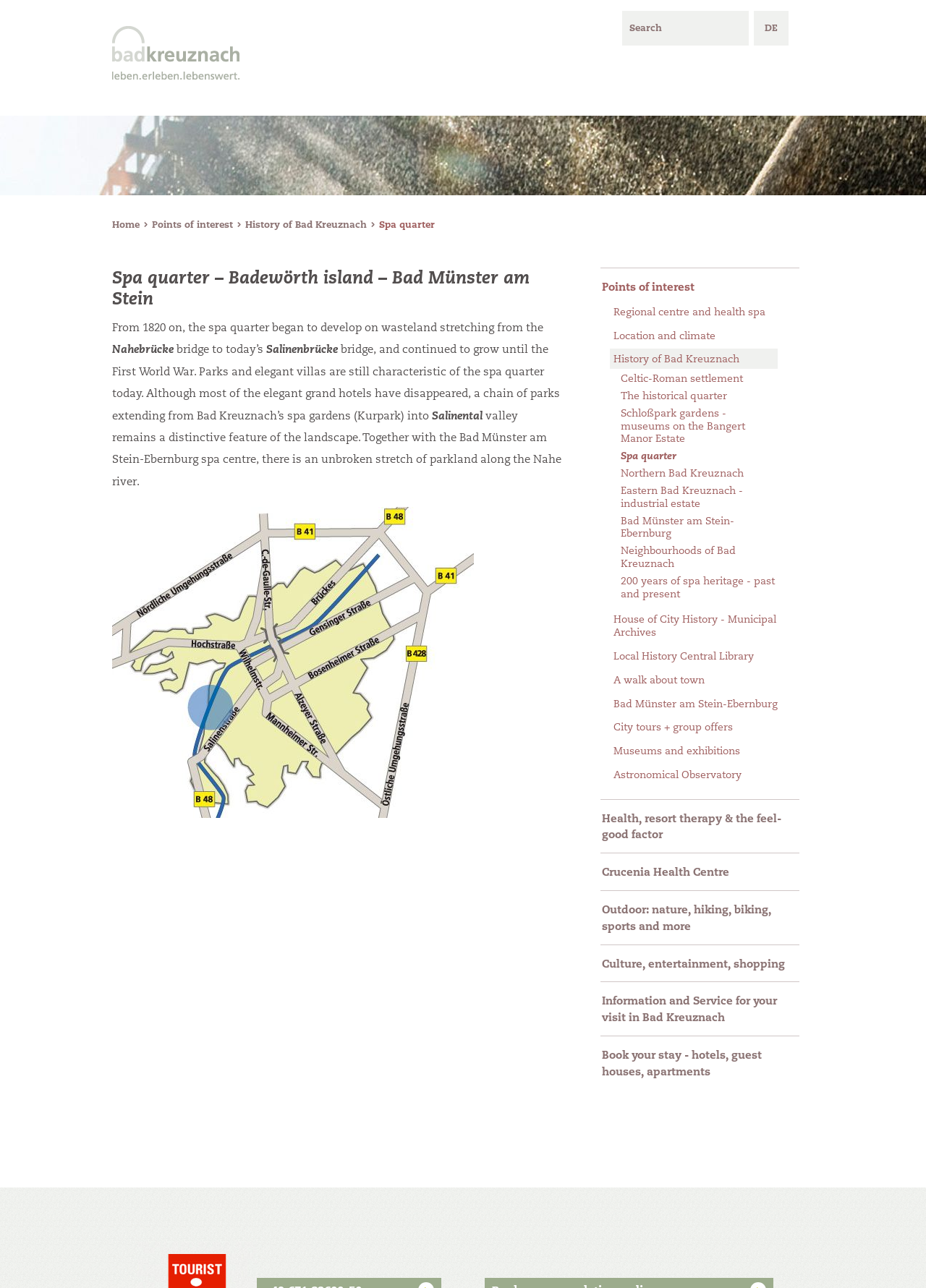What is the name of the bridge mentioned in the text?
Based on the image content, provide your answer in one word or a short phrase.

Nahebrücke